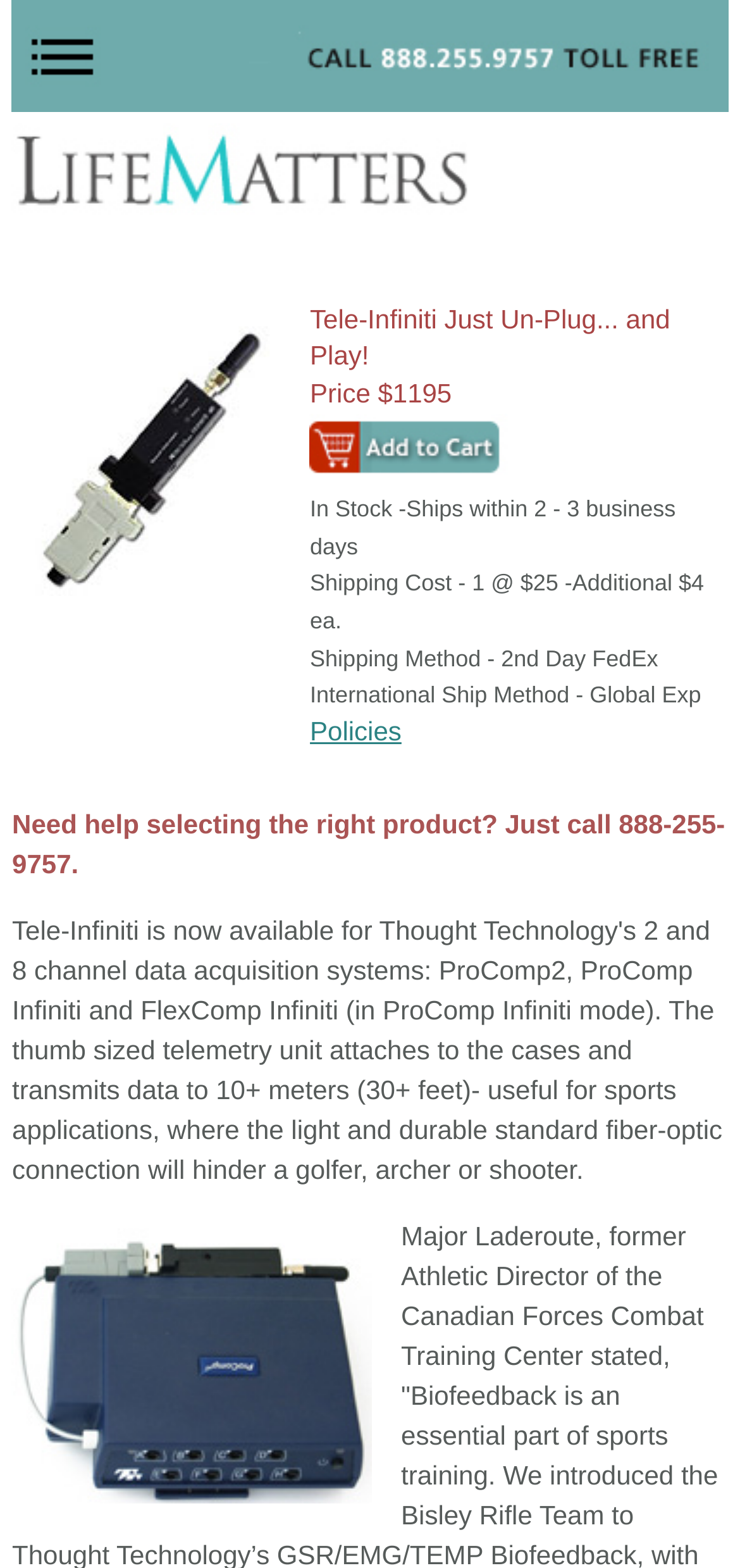Determine the bounding box coordinates of the UI element described below. Use the format (top-left x, top-left y, bottom-right x, bottom-right y) with floating point numbers between 0 and 1: Policies

[0.419, 0.456, 0.543, 0.475]